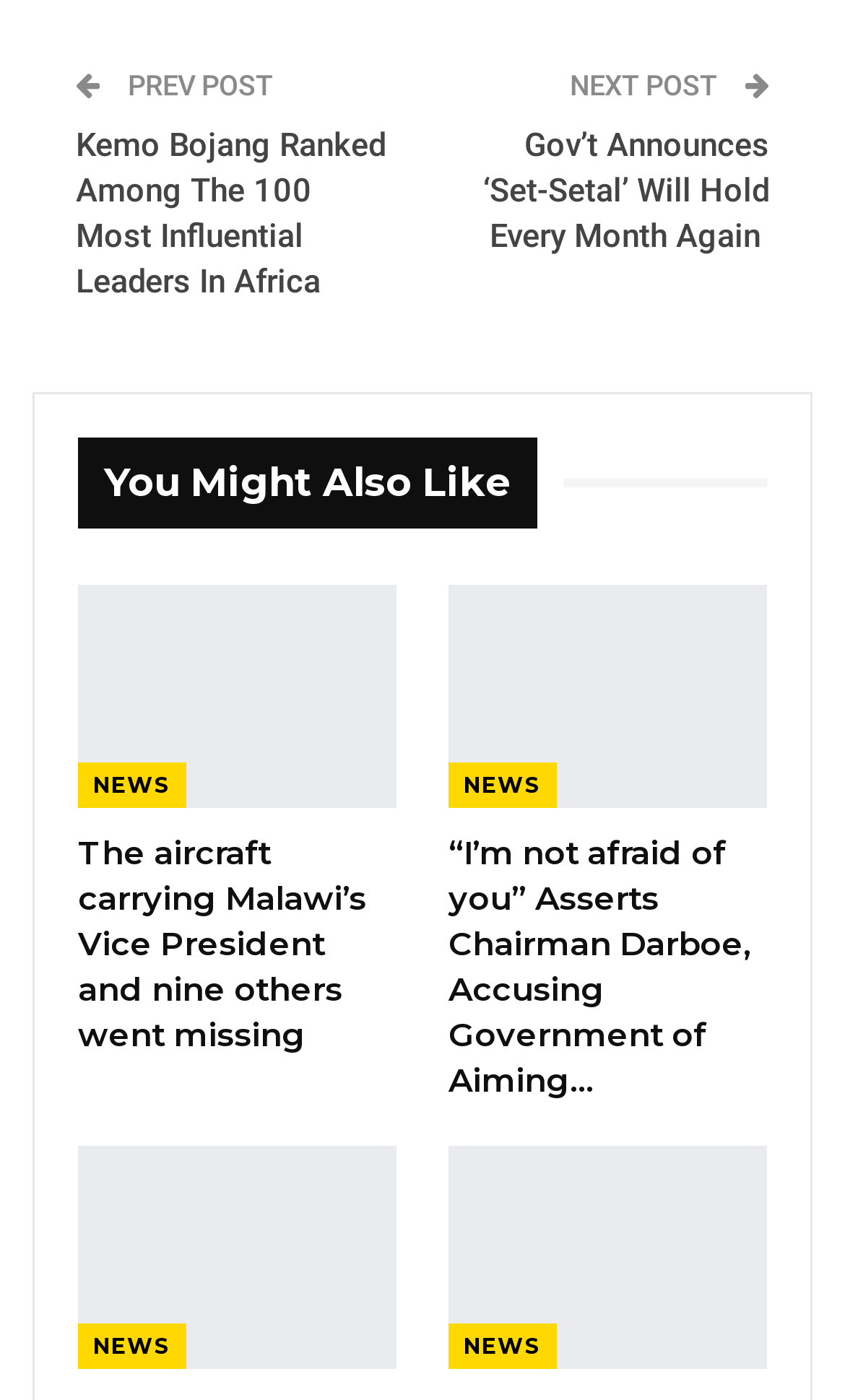Bounding box coordinates are given in the format (top-left x, top-left y, bottom-right x, bottom-right y). All values should be floating point numbers between 0 and 1. Provide the bounding box coordinate for the UI element described as: More from author

[0.667, 0.312, 0.908, 0.476]